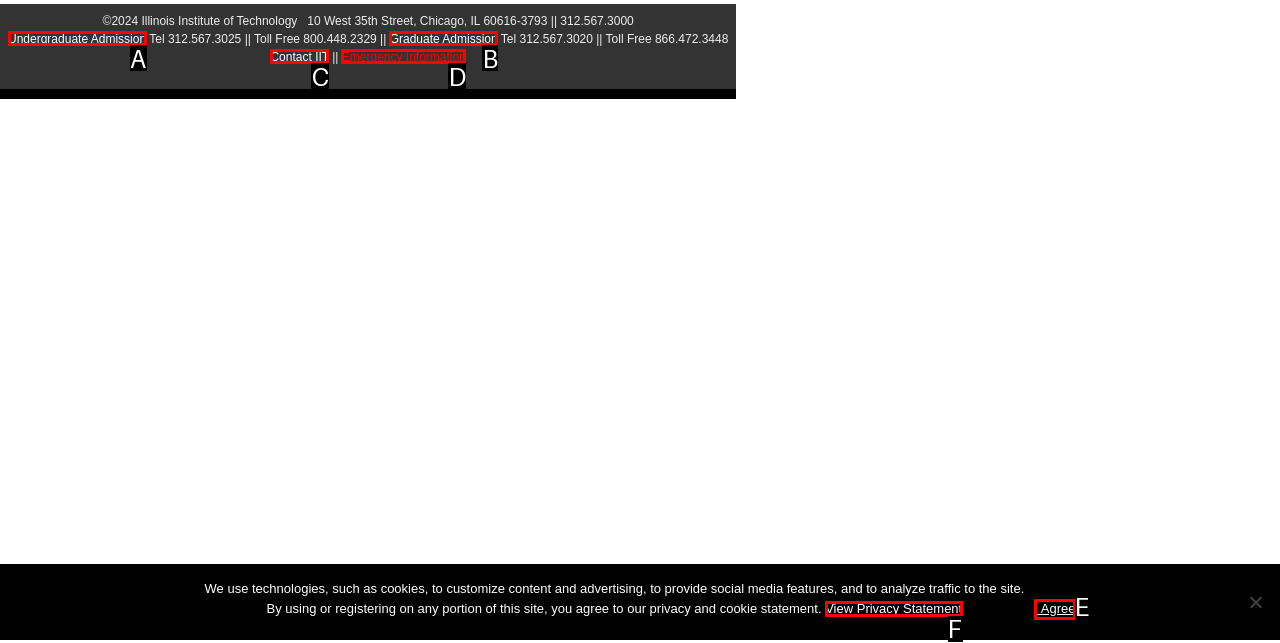Identify the UI element described as: USMerchants
Answer with the option's letter directly.

None